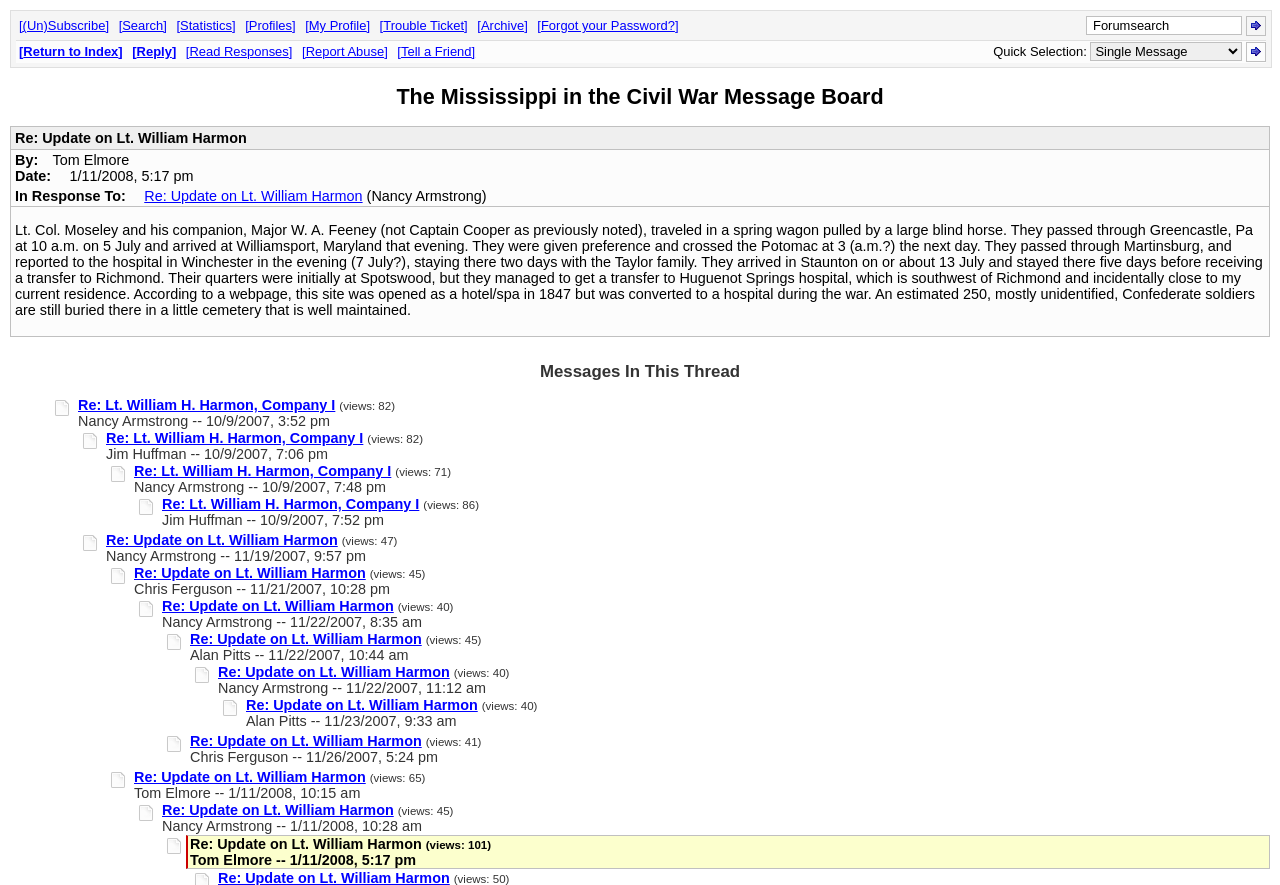What is the date of the first message in the thread?
Please give a detailed answer to the question using the information shown in the image.

I found the answer by looking at the first message in the thread, which has a static text element with the date '10/9/2007, 3:52 pm'.